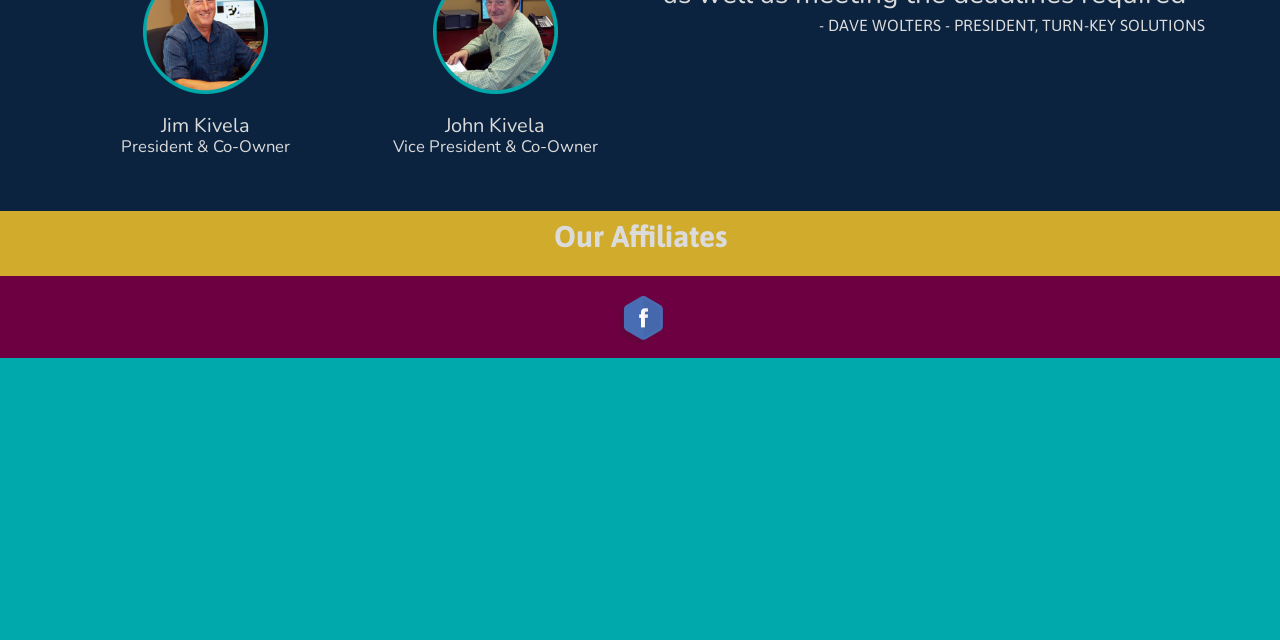Mark the bounding box of the element that matches the following description: "John KivelaVice President & Co-Owner".

[0.307, 0.175, 0.467, 0.248]